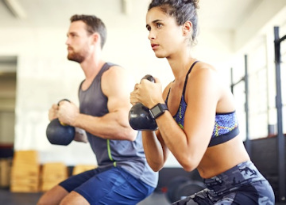Provide a brief response in the form of a single word or phrase:
Is the background of the image blurred?

Yes